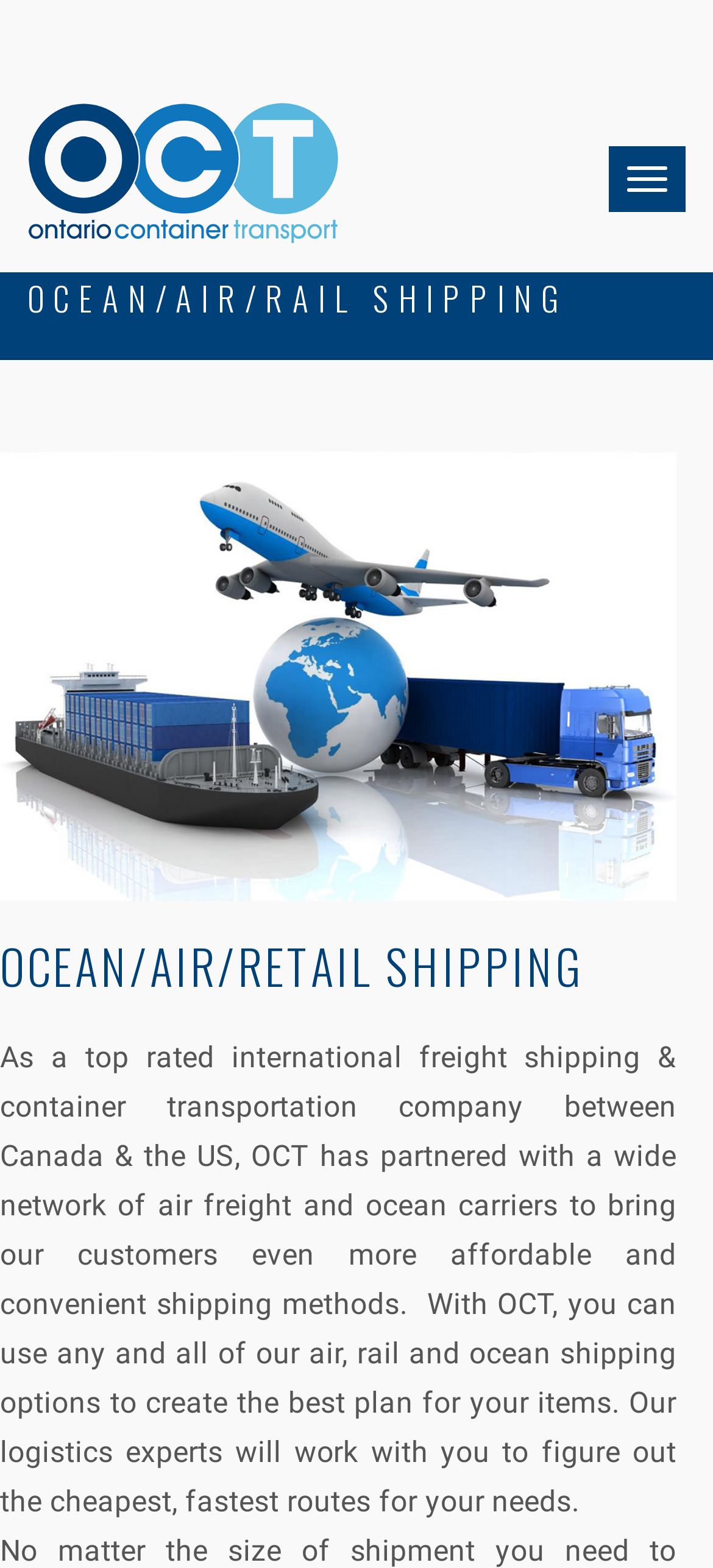Answer the following query concisely with a single word or phrase:
What is the scope of OCT's shipping services?

Between Canada & the US